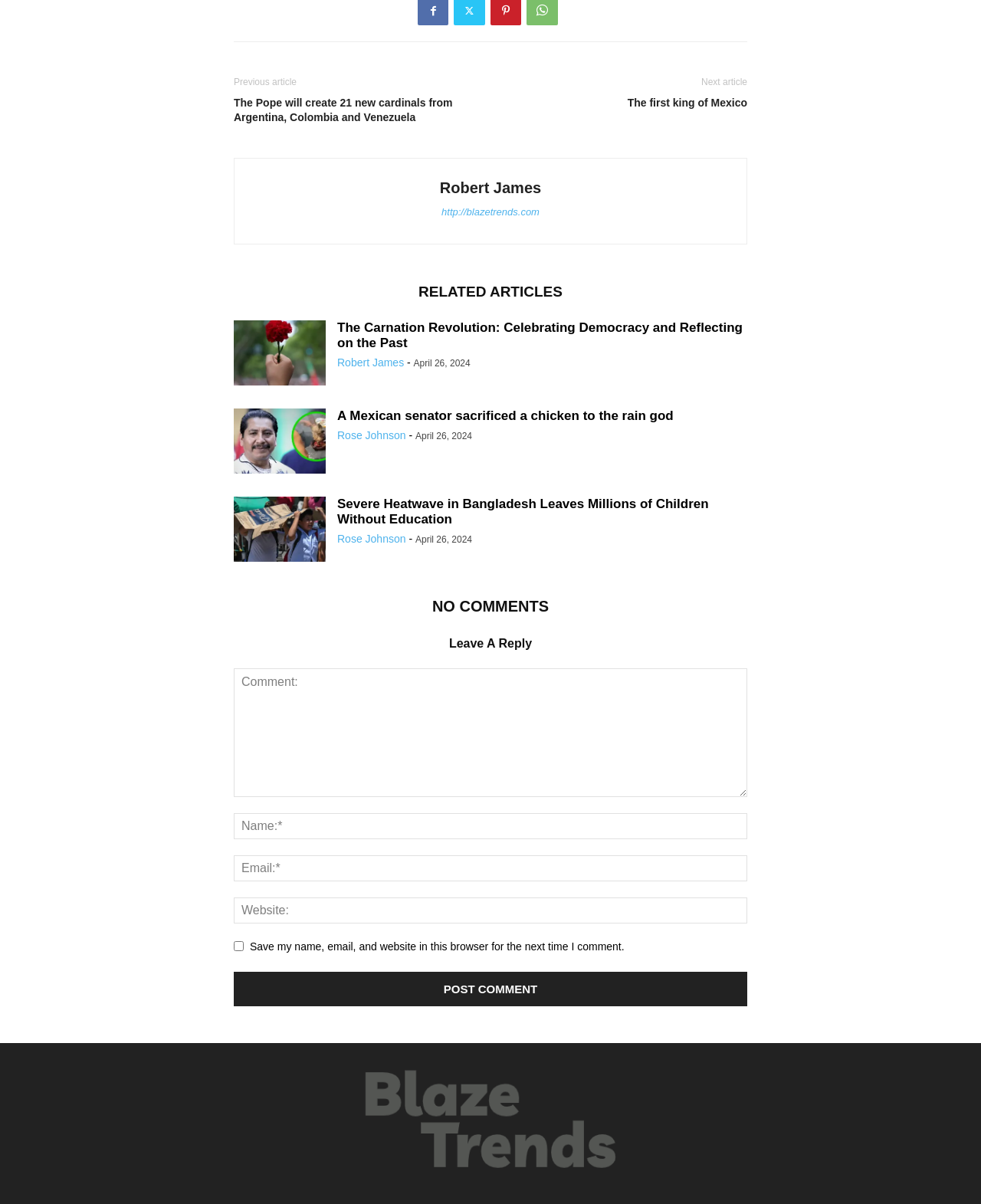Predict the bounding box for the UI component with the following description: "name="submit" value="Post Comment"".

[0.238, 0.807, 0.762, 0.836]